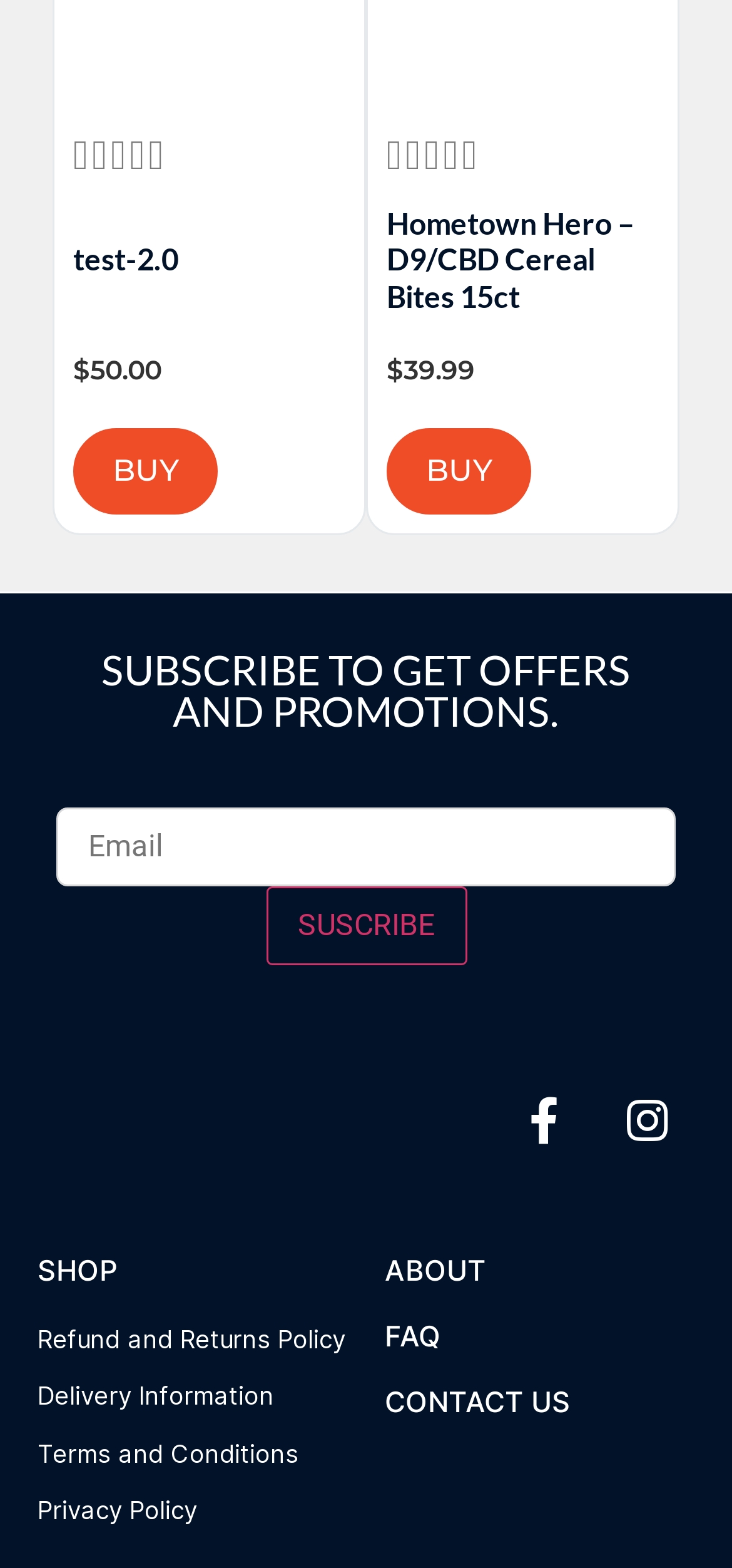Please specify the bounding box coordinates for the clickable region that will help you carry out the instruction: "Click the Facebook link".

[0.679, 0.684, 0.808, 0.744]